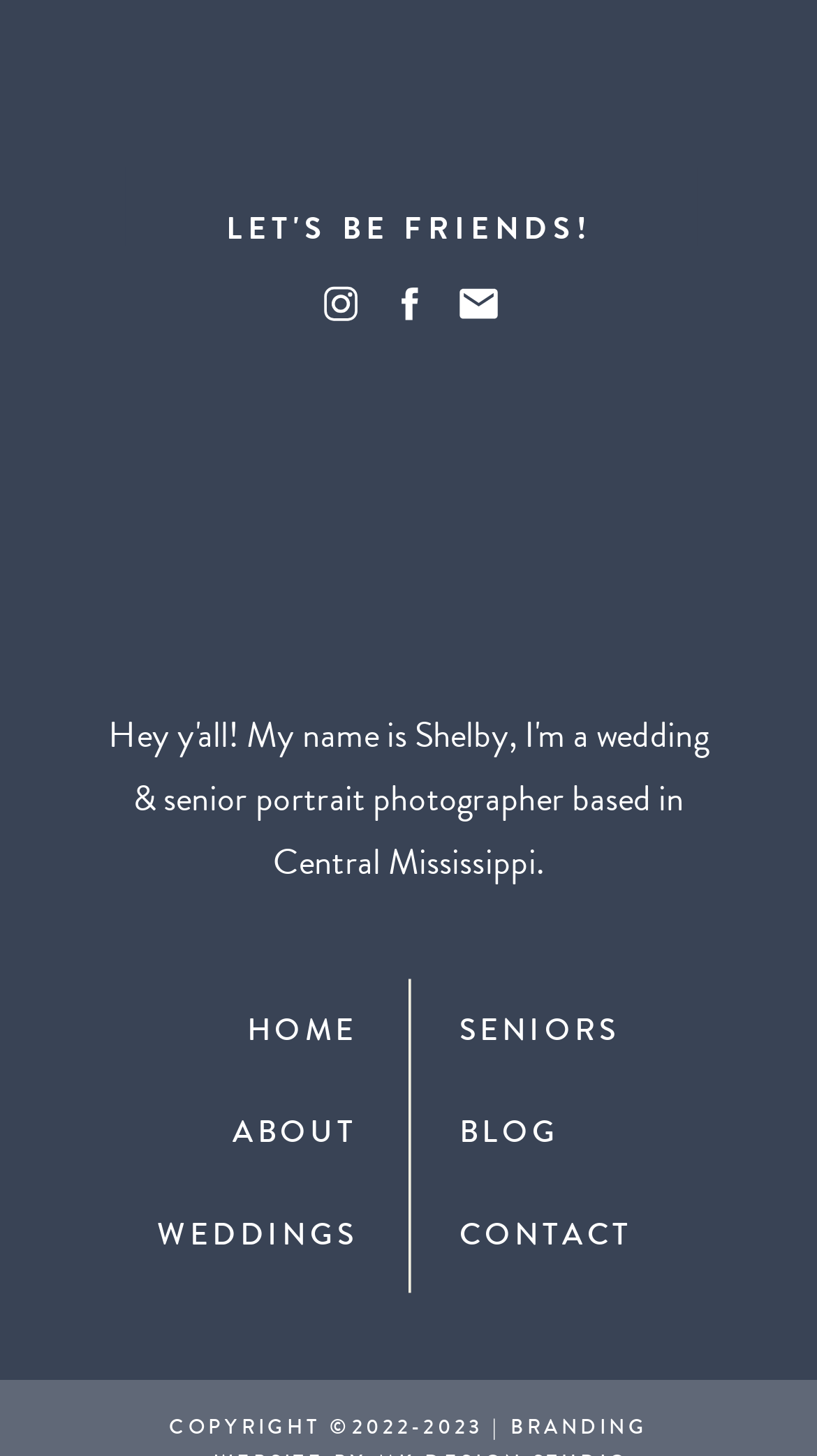Specify the bounding box coordinates for the region that must be clicked to perform the given instruction: "Visit the 'HOME' page".

[0.302, 0.693, 0.438, 0.723]